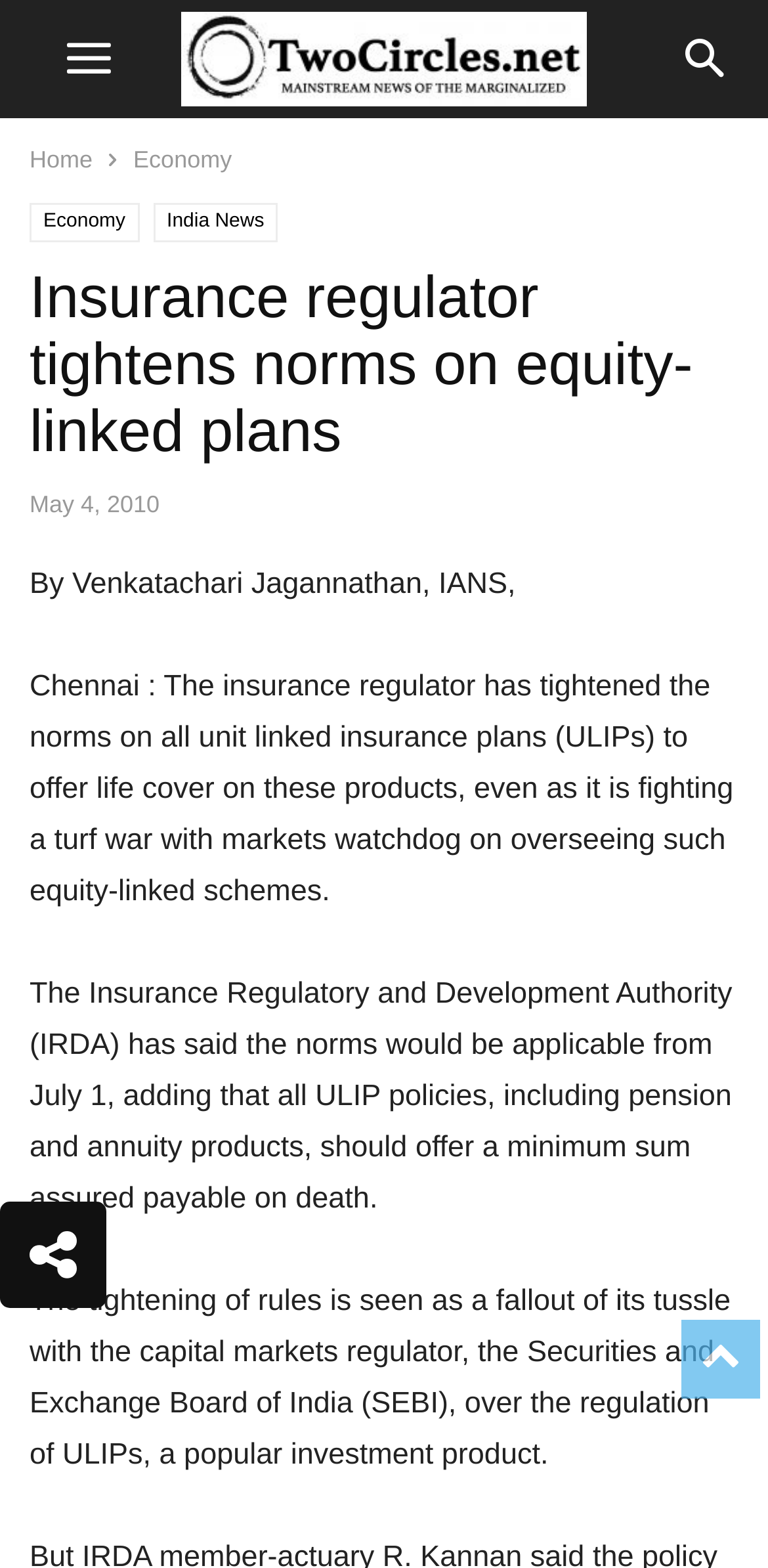Determine the heading of the webpage and extract its text content.

Insurance regulator tightens norms on equity-linked plans